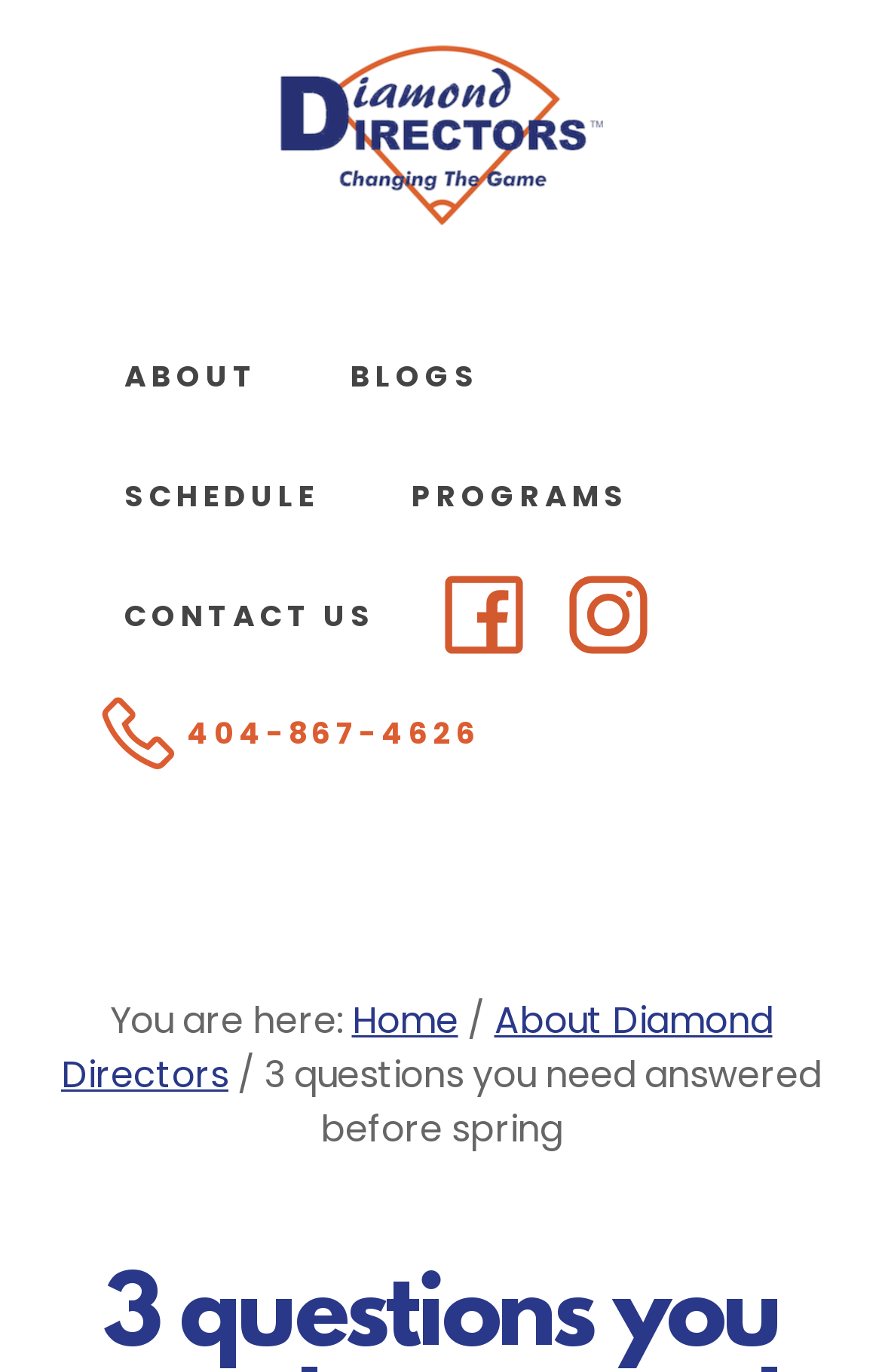Specify the bounding box coordinates of the area to click in order to execute this command: 'go to contact us page'. The coordinates should consist of four float numbers ranging from 0 to 1, and should be formatted as [left, top, right, bottom].

[0.095, 0.405, 0.472, 0.493]